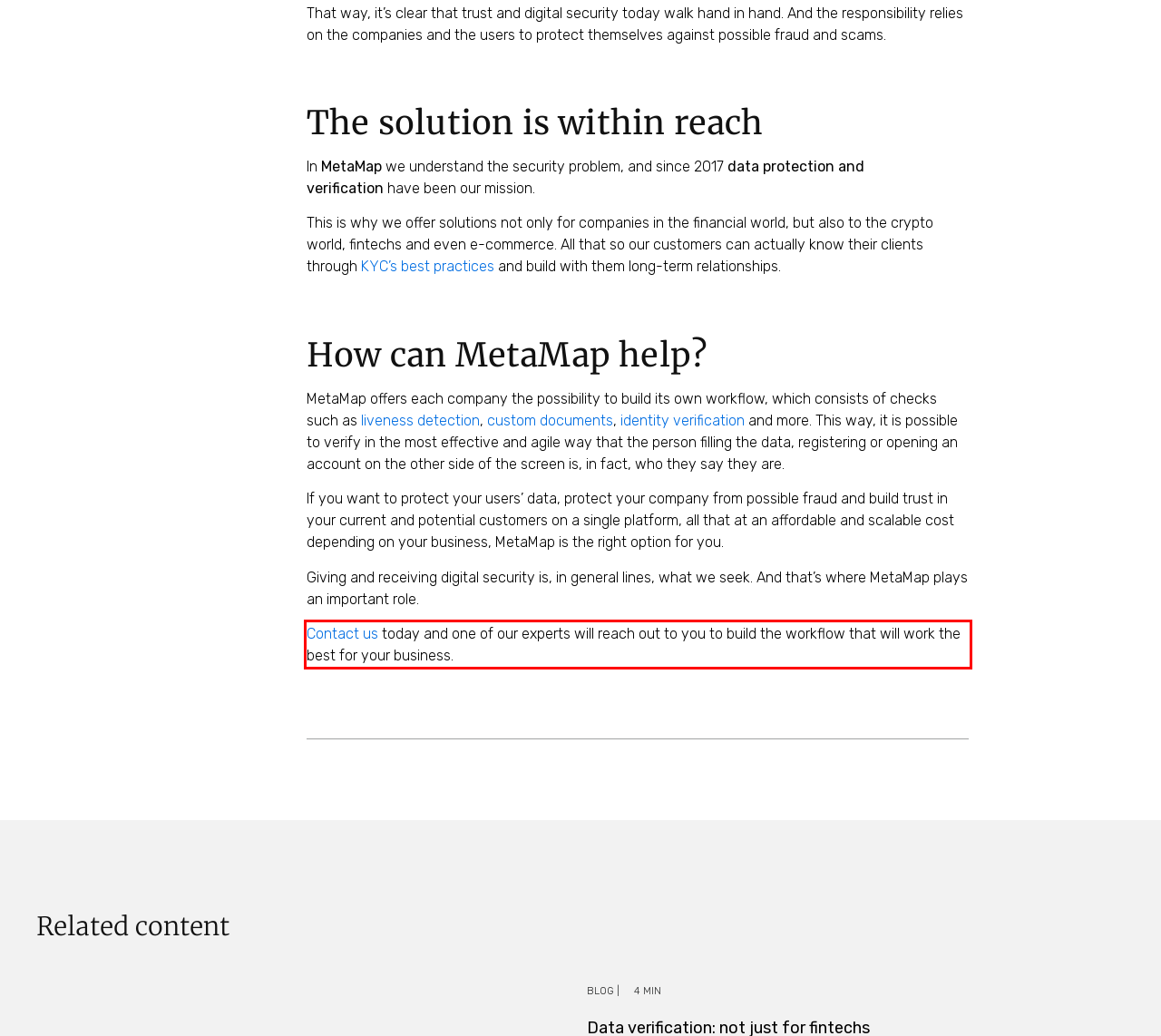The screenshot you have been given contains a UI element surrounded by a red rectangle. Use OCR to read and extract the text inside this red rectangle.

Contact us today and one of our experts will reach out to you to build the workflow that will work the best for your business.